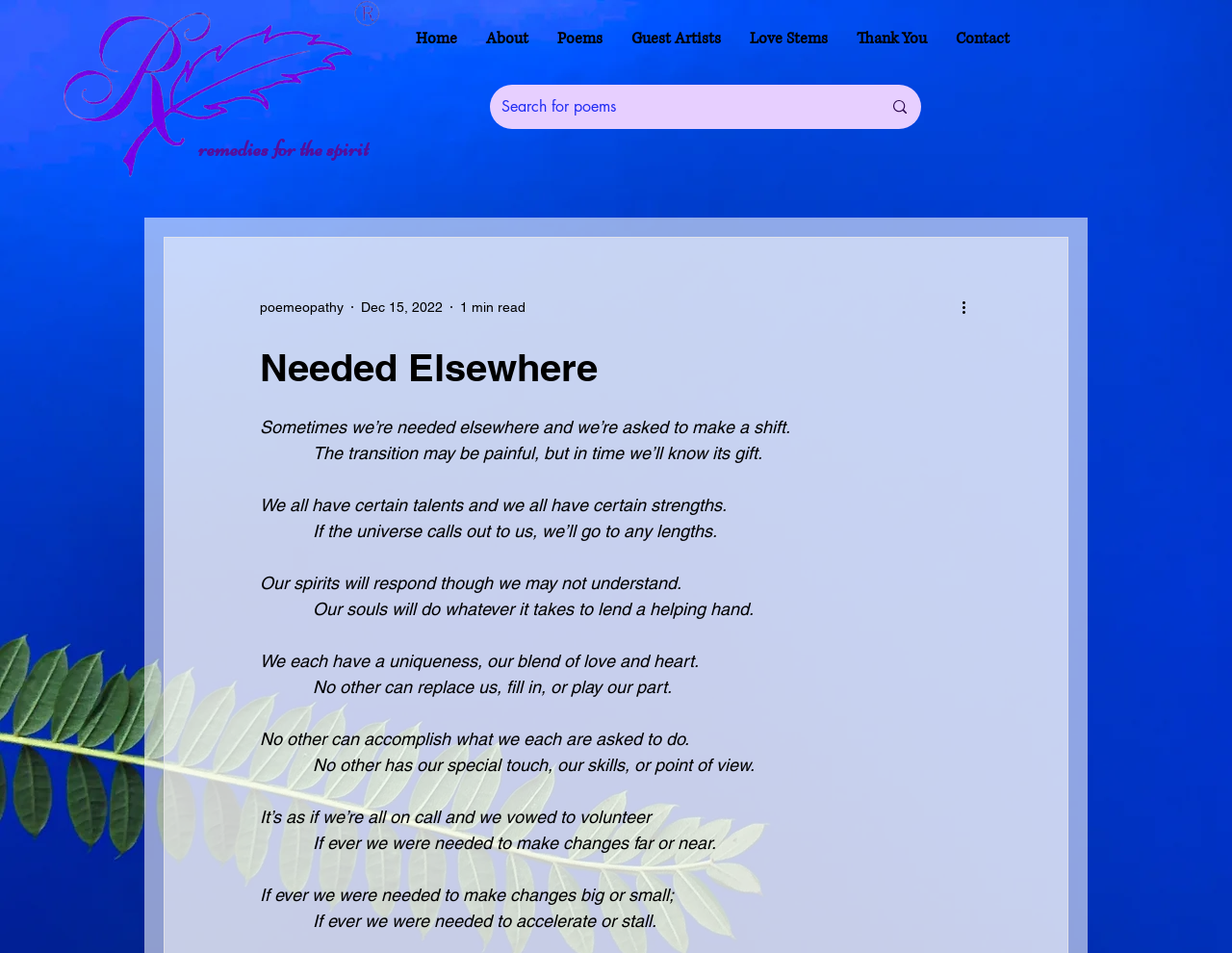Identify the bounding box coordinates of the clickable section necessary to follow the following instruction: "Click on the 'More actions' button". The coordinates should be presented as four float numbers from 0 to 1, i.e., [left, top, right, bottom].

[0.778, 0.31, 0.797, 0.335]